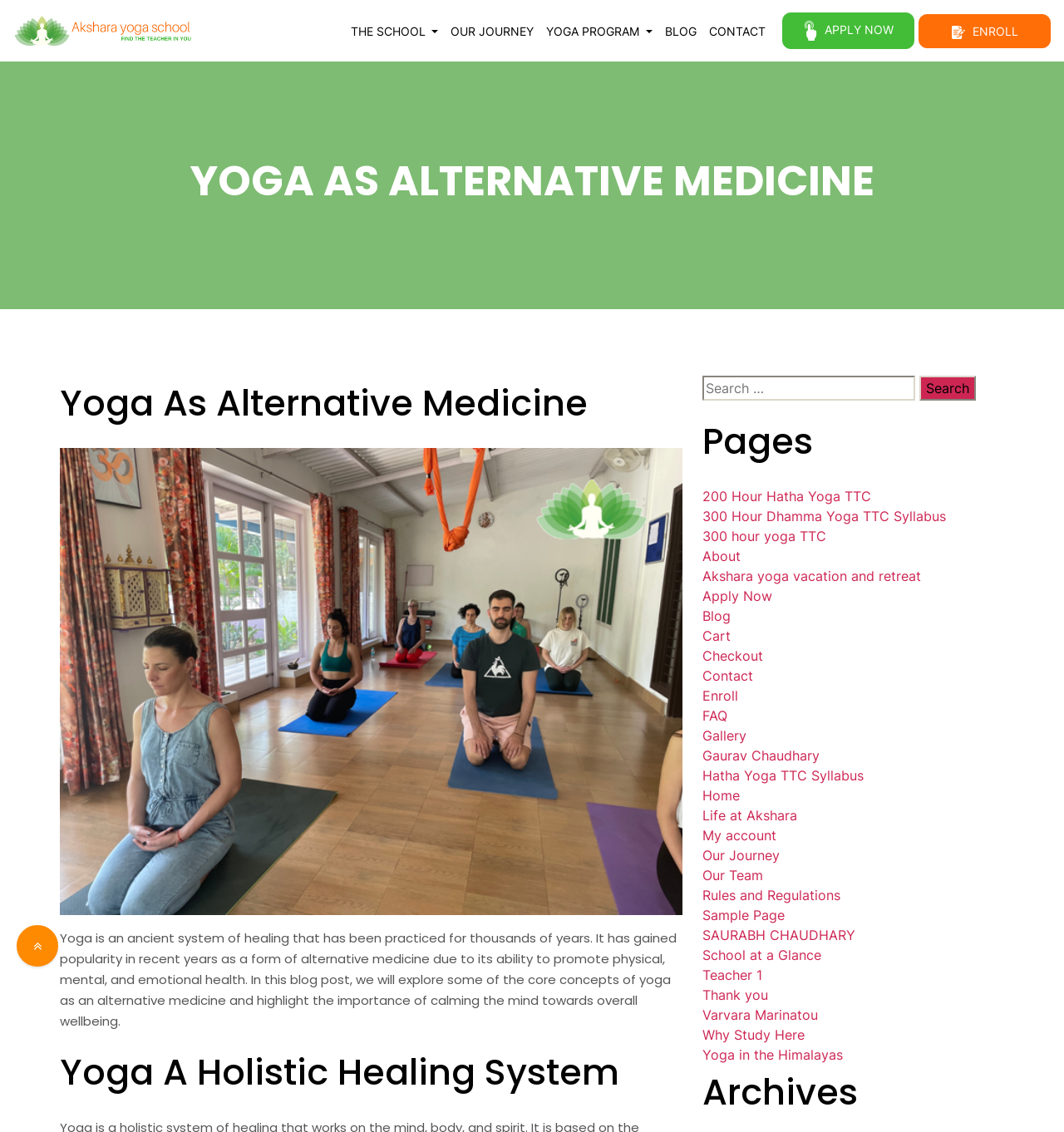Identify the bounding box of the UI element described as follows: "The School". Provide the coordinates as four float numbers in the range of 0 to 1 [left, top, right, bottom].

[0.33, 0.003, 0.412, 0.052]